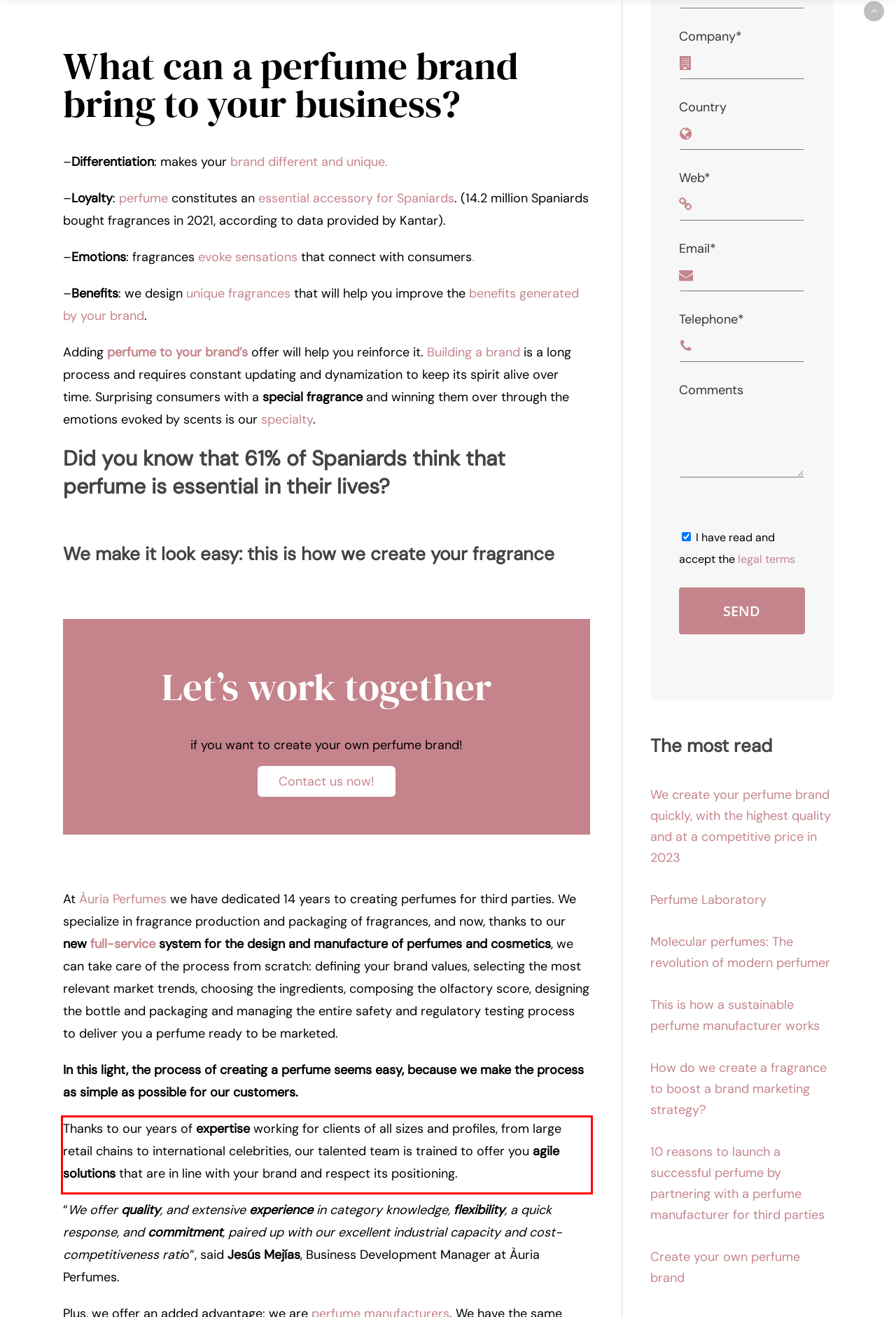Look at the screenshot of the webpage, locate the red rectangle bounding box, and generate the text content that it contains.

Thanks to our years of expertise working for clients of all sizes and profiles, from large retail chains to international celebrities, our talented team is trained to offer you agile solutions that are in line with your brand and respect its positioning.